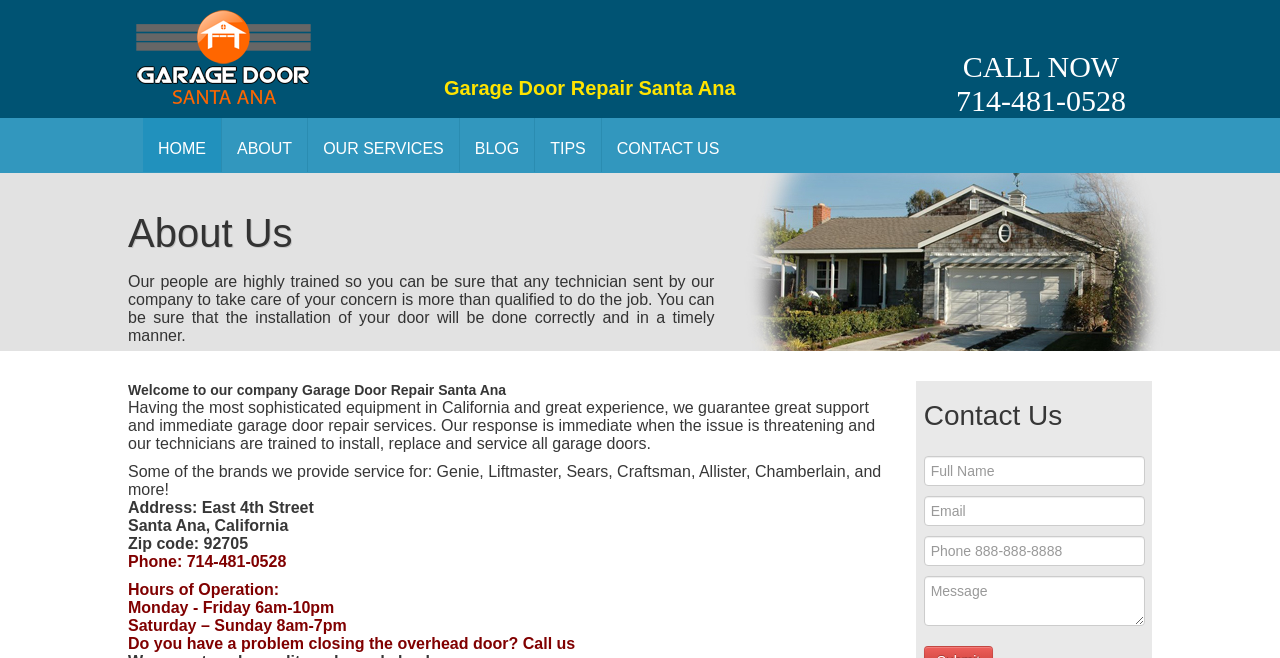Locate the UI element described by name="Phone" placeholder="Phone 888-888-8888" and provide its bounding box coordinates. Use the format (top-left x, top-left y, bottom-right x, bottom-right y) with all values as floating point numbers between 0 and 1.

[0.722, 0.815, 0.894, 0.86]